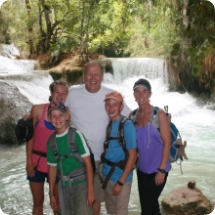What is the likely location of the family?
Please answer the question with as much detail and depth as you can.

The caption suggests that the image is related to one of the travel themes available in Laos, such as family tours or trekking, implying that the family is likely located in Laos.